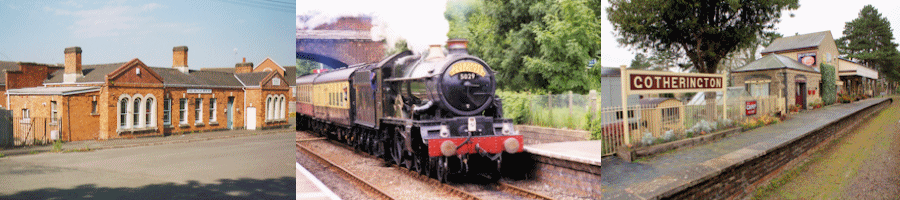In what year did the railway station in Moreton-in-the-Marsh open?
Based on the visual content, answer with a single word or a brief phrase.

1853